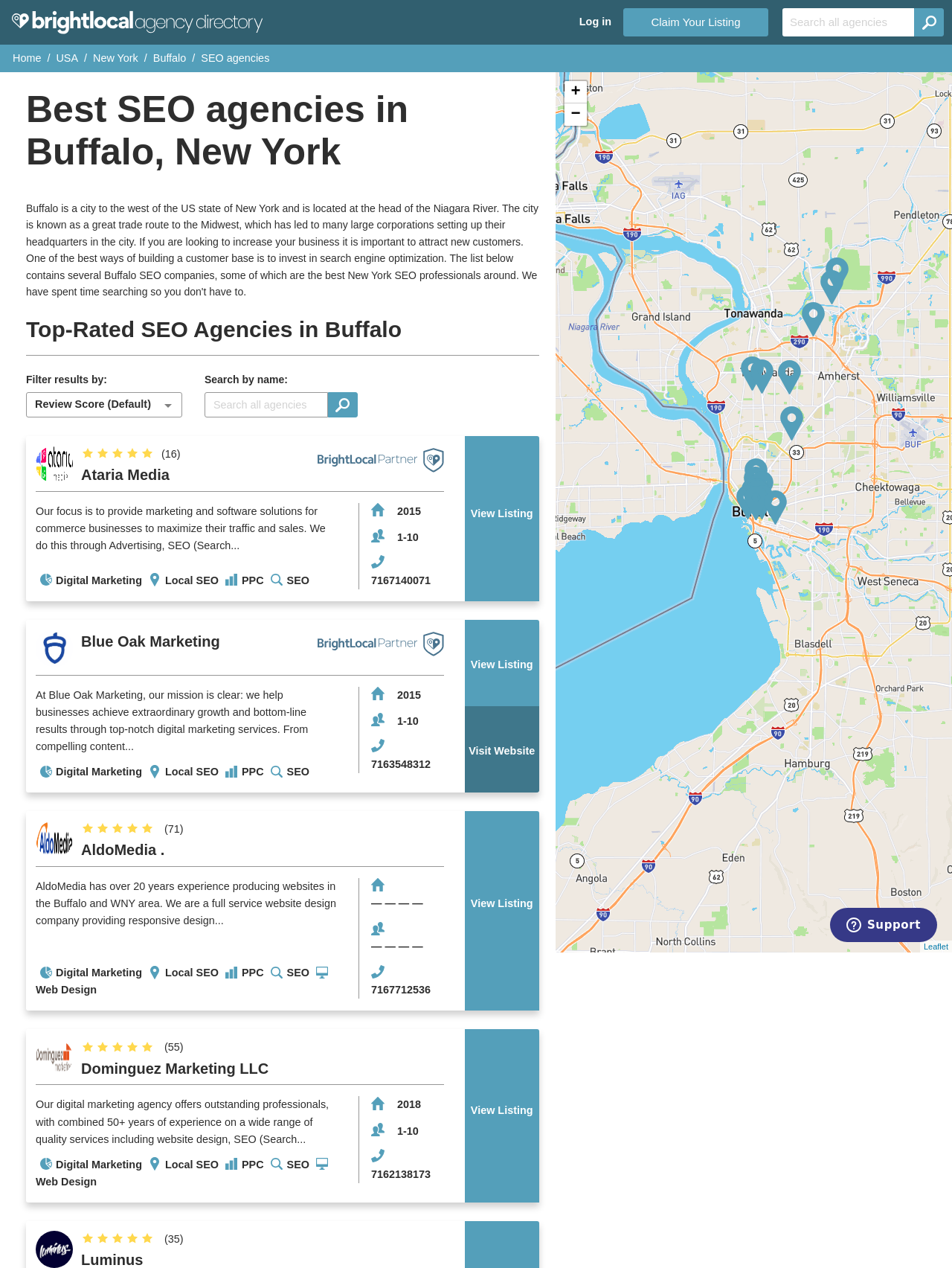What is the review score of the second SEO agency listed?
Using the image, elaborate on the answer with as much detail as possible.

I looked at the second agency listing on the page and saw that the review score is a 5-star rating.